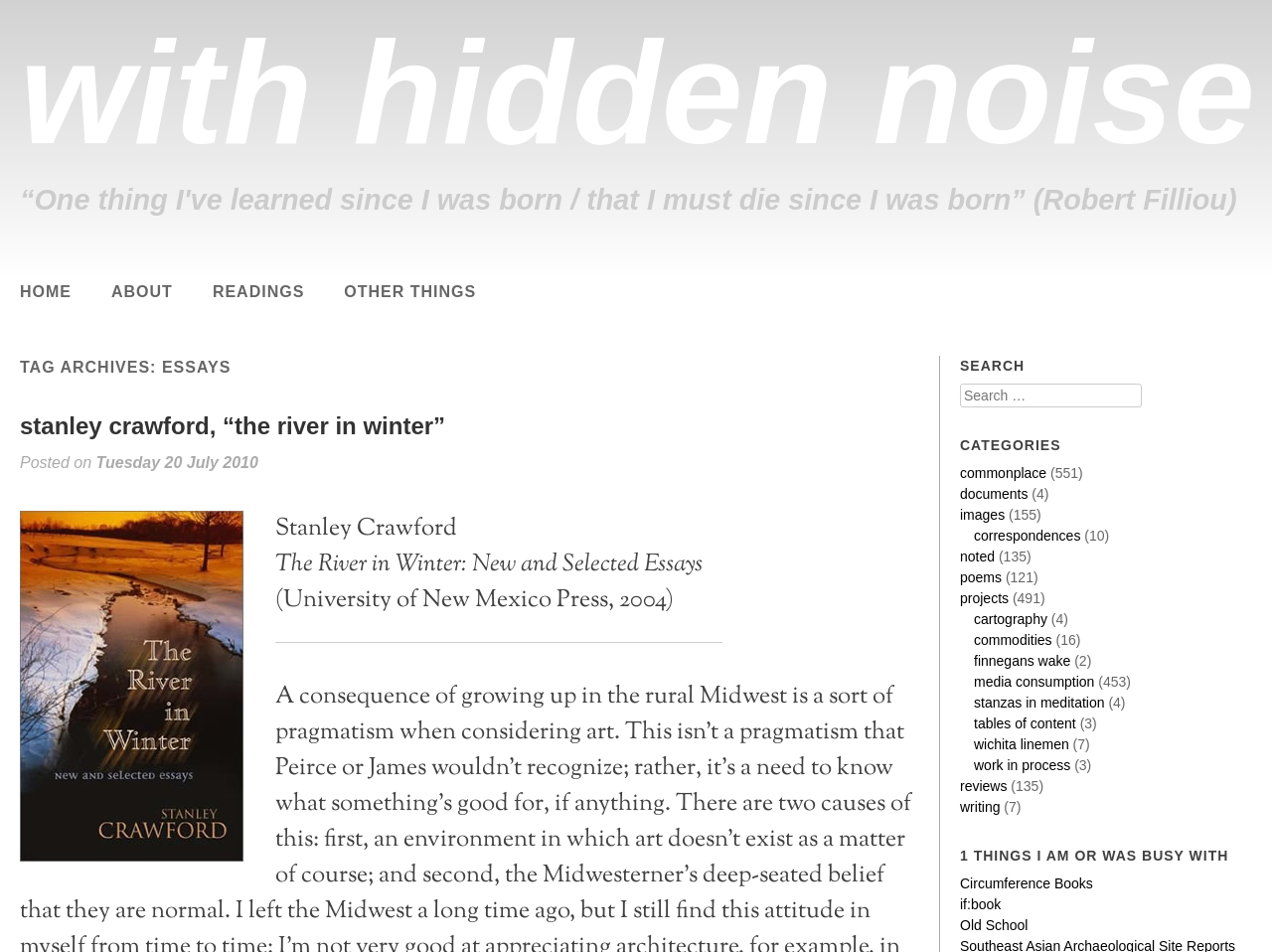Find the bounding box coordinates of the clickable area that will achieve the following instruction: "read the essay 'stanley crawford, “the river in winter”'".

[0.016, 0.432, 0.719, 0.463]